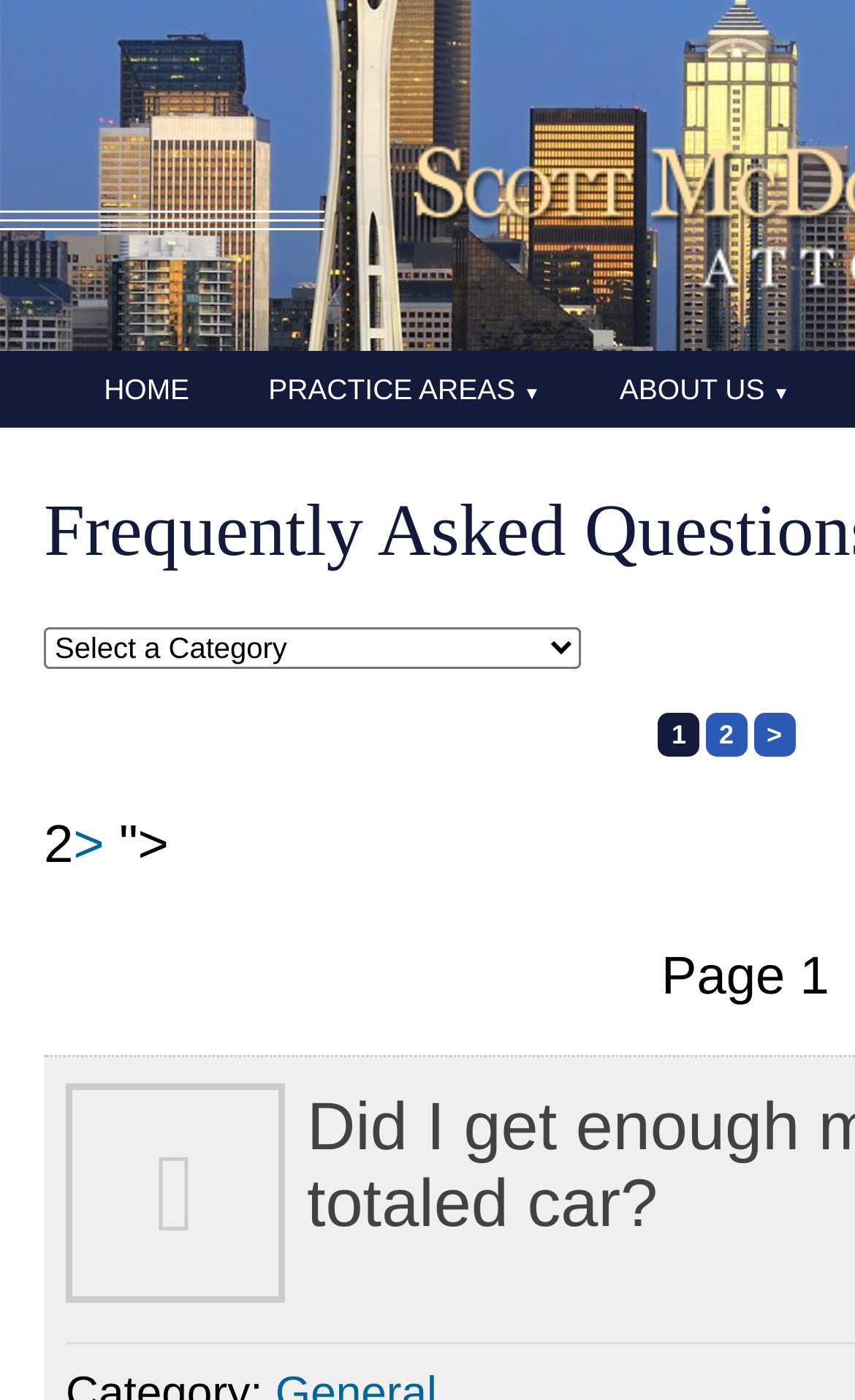Provide a thorough description of the webpage's content and layout.

The webpage is titled "Frequently Asked Questions" and appears to be a part of a law firm's website, Scott McDonald and Associates PLLC. At the top, there are three main navigation links: "HOME" on the left, "PRACTICE AREAS" in the middle, and "ABOUT US" on the right. 

Below the navigation links, there is a combobox on the left side, which is not expanded. To the right of the combobox, there are three pagination links: "1", "2", and ">". These links are closely positioned, with "1" on the left, "2" in the middle, and ">" on the right. 

Further down, there is another ">" link, which is positioned above a StaticText element containing a single quotation mark. On the bottom right, there is a StaticText element displaying "Page 1".